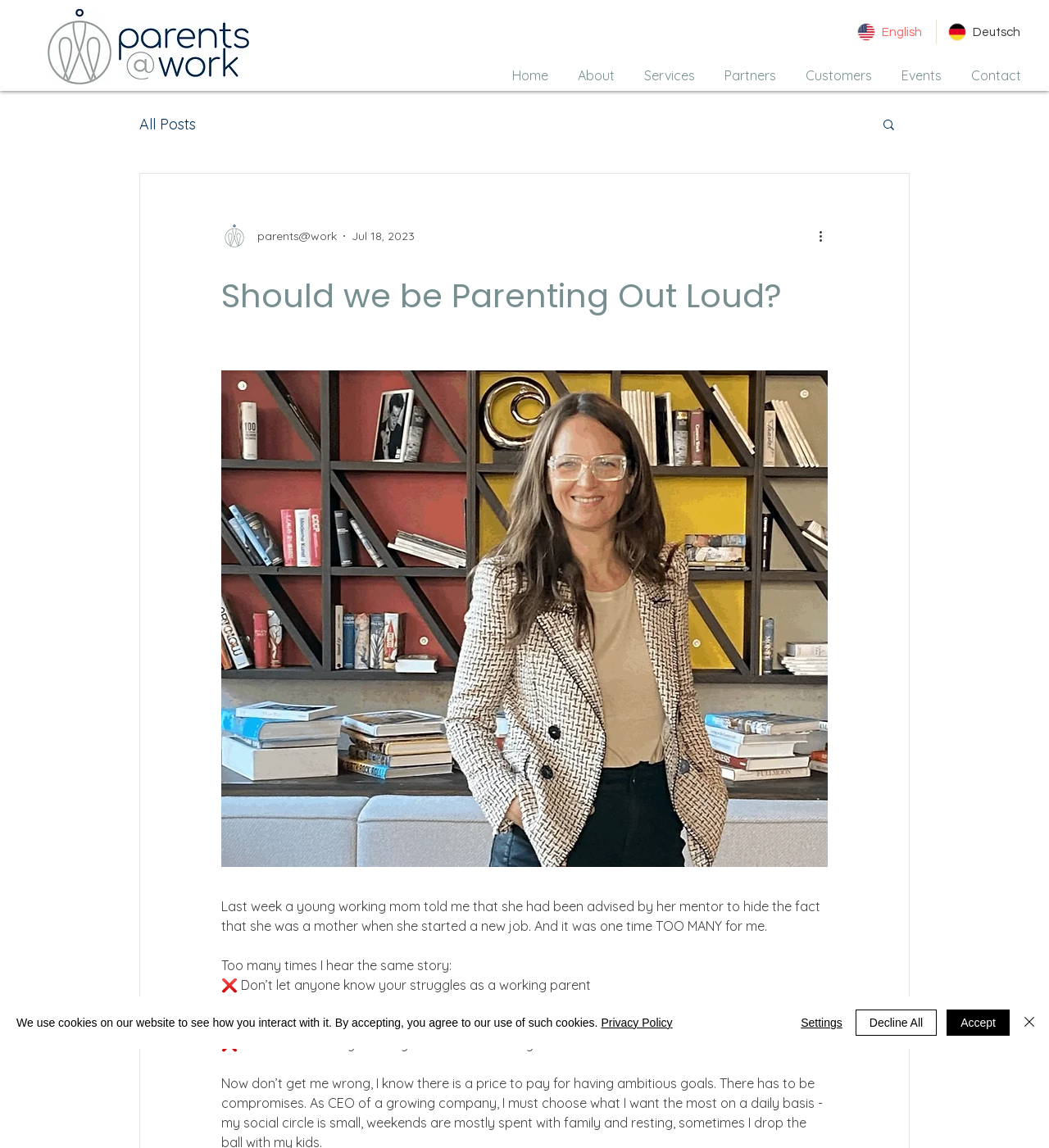Determine the bounding box coordinates of the clickable element to achieve the following action: 'Change the language to German'. Provide the coordinates as four float values between 0 and 1, formatted as [left, top, right, bottom].

[0.892, 0.017, 0.986, 0.039]